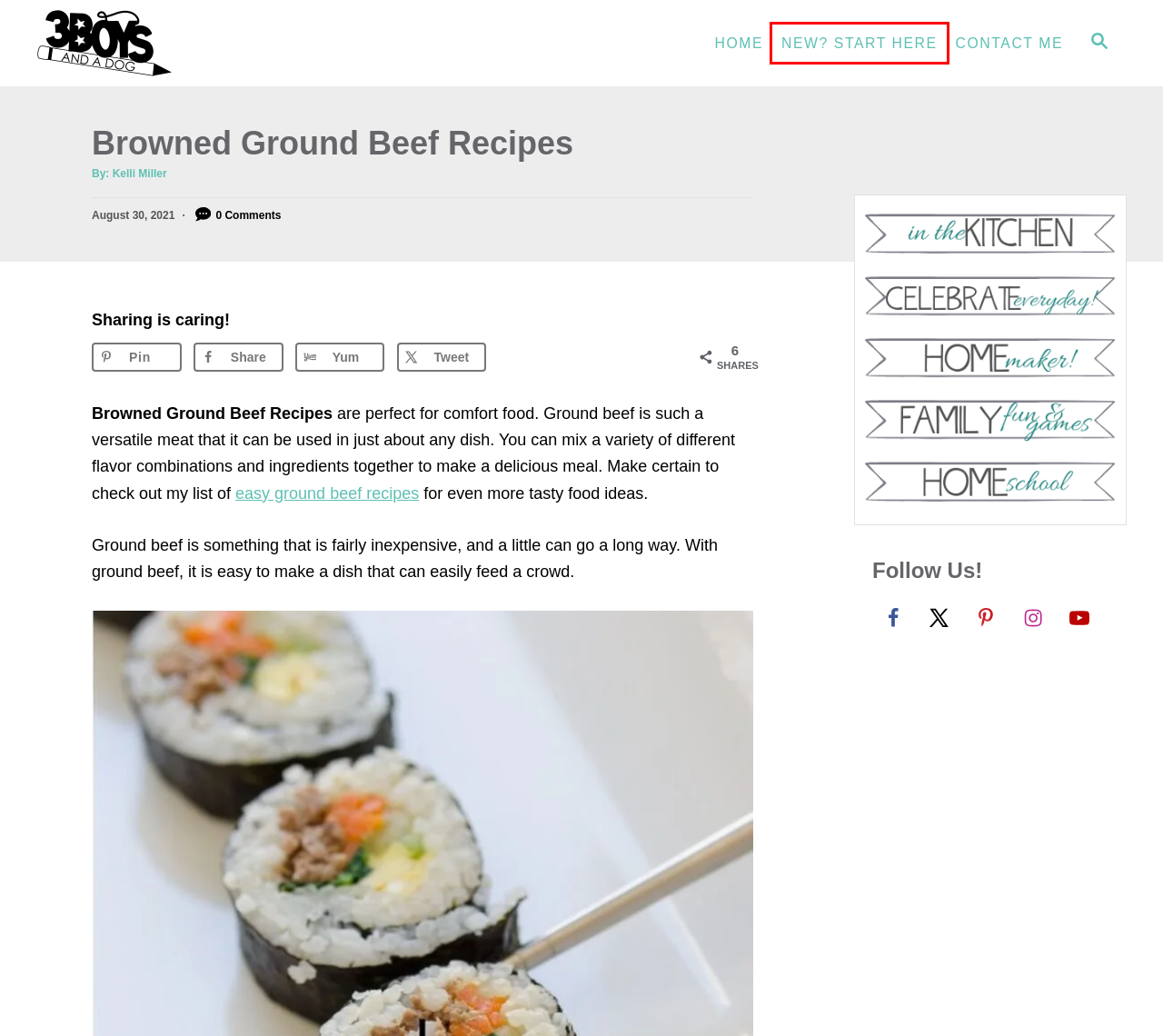Examine the screenshot of a webpage with a red bounding box around a UI element. Select the most accurate webpage description that corresponds to the new page after clicking the highlighted element. Here are the choices:
A. New? Start Here - 3 Boys and a Dog
B. Contact Me - 3 Boys and a Dog
C. Family Fun and Games
D. Easy Ground Beef Recipes
E. Resources for Educating Our Children
F. Simple & Easy Recipes for Busy Moms
G. Homemaker Tips & Tricks - 3 Boys and a Dog
H. Celebrate Everyday: The Ultimate Guide to Parties!

A